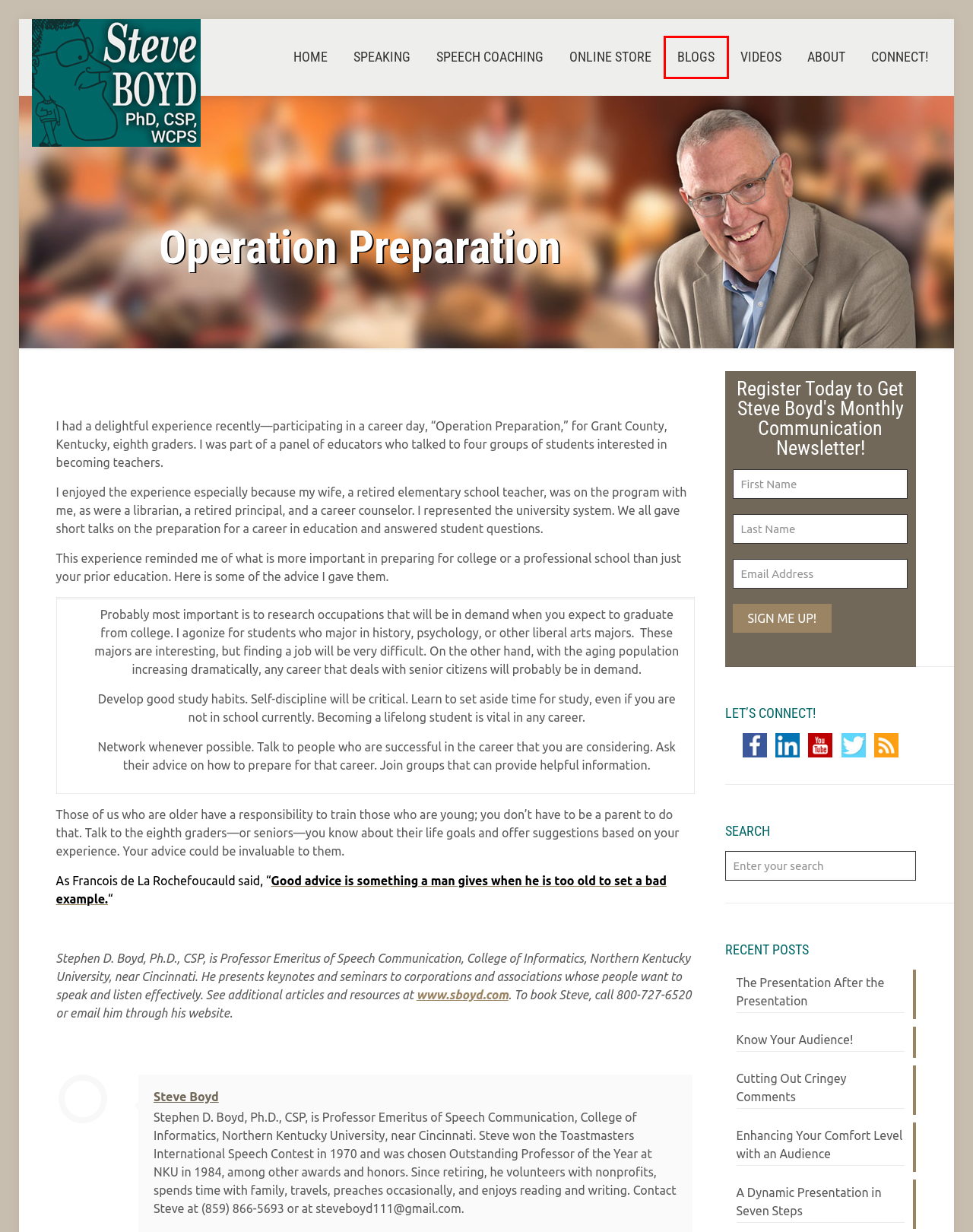Look at the screenshot of a webpage where a red rectangle bounding box is present. Choose the webpage description that best describes the new webpage after clicking the element inside the red bounding box. Here are the candidates:
A. SPEECH COACHING – Steve Boyd, PhD, CSP, WCPS
B. SPEAKING – Steve Boyd, PhD, CSP, WCPS
C. CONNECT! – Steve Boyd, PhD, CSP, WCPS
D. Producing Powerful Presentations BLOG – Steve Boyd, PhD, CSP, WCPS
E. The Presentation After the Presentation – Steve Boyd, PhD, CSP, WCPS
F. Enhancing Your Comfort Level with an Audience – Steve Boyd, PhD, CSP, WCPS
G. Steve Boyd – Steve Boyd, PhD, CSP, WCPS
H. STEVE’S VIDEOS – Steve Boyd, PhD, CSP, WCPS

D